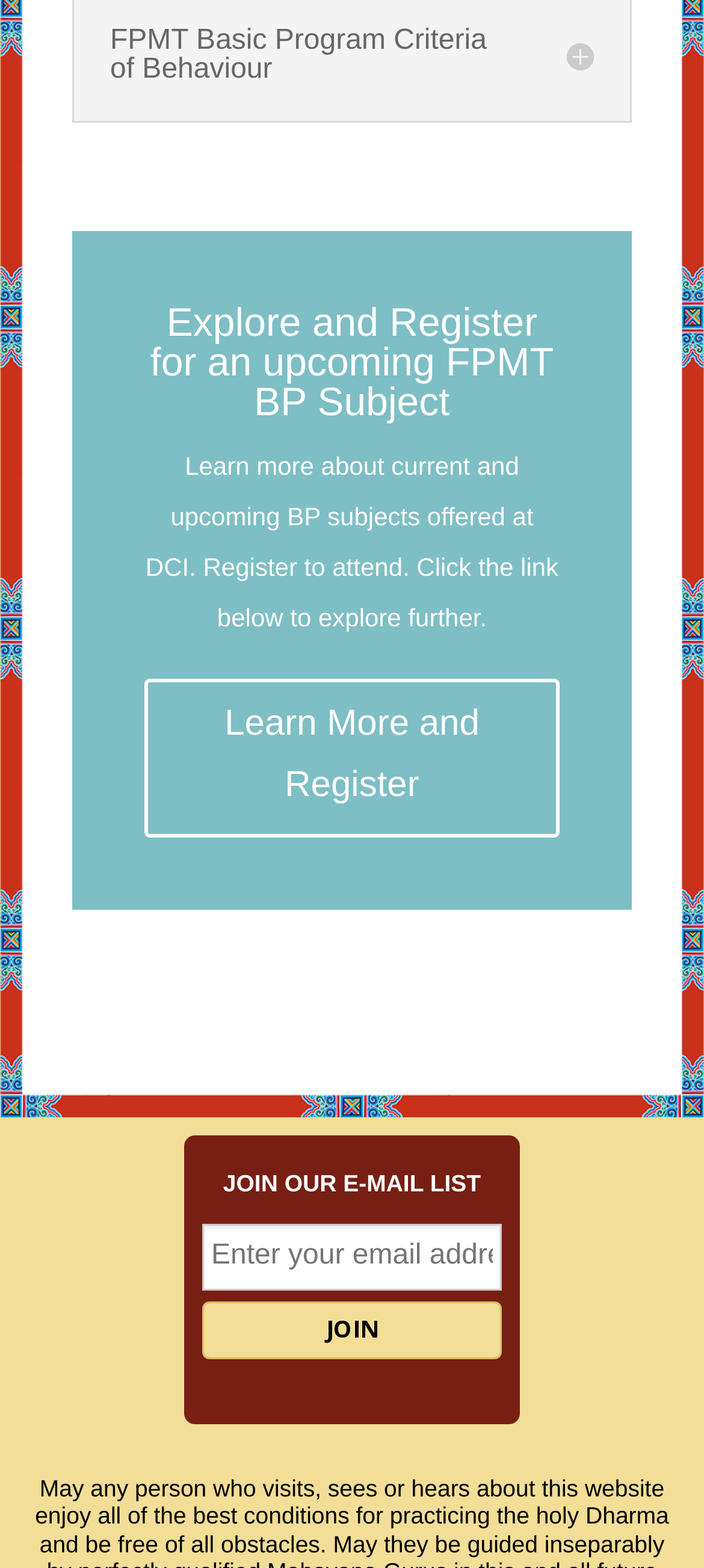What is the purpose of the 'Learn More and Register' link?
Please give a well-detailed answer to the question.

The link 'Learn More and Register' is placed below the text 'Explore and Register for an upcoming FPMT BP Subject', which suggests that the link is intended to facilitate the registration process for the subject. The text above the link also mentions 'Register to attend', further supporting this conclusion.